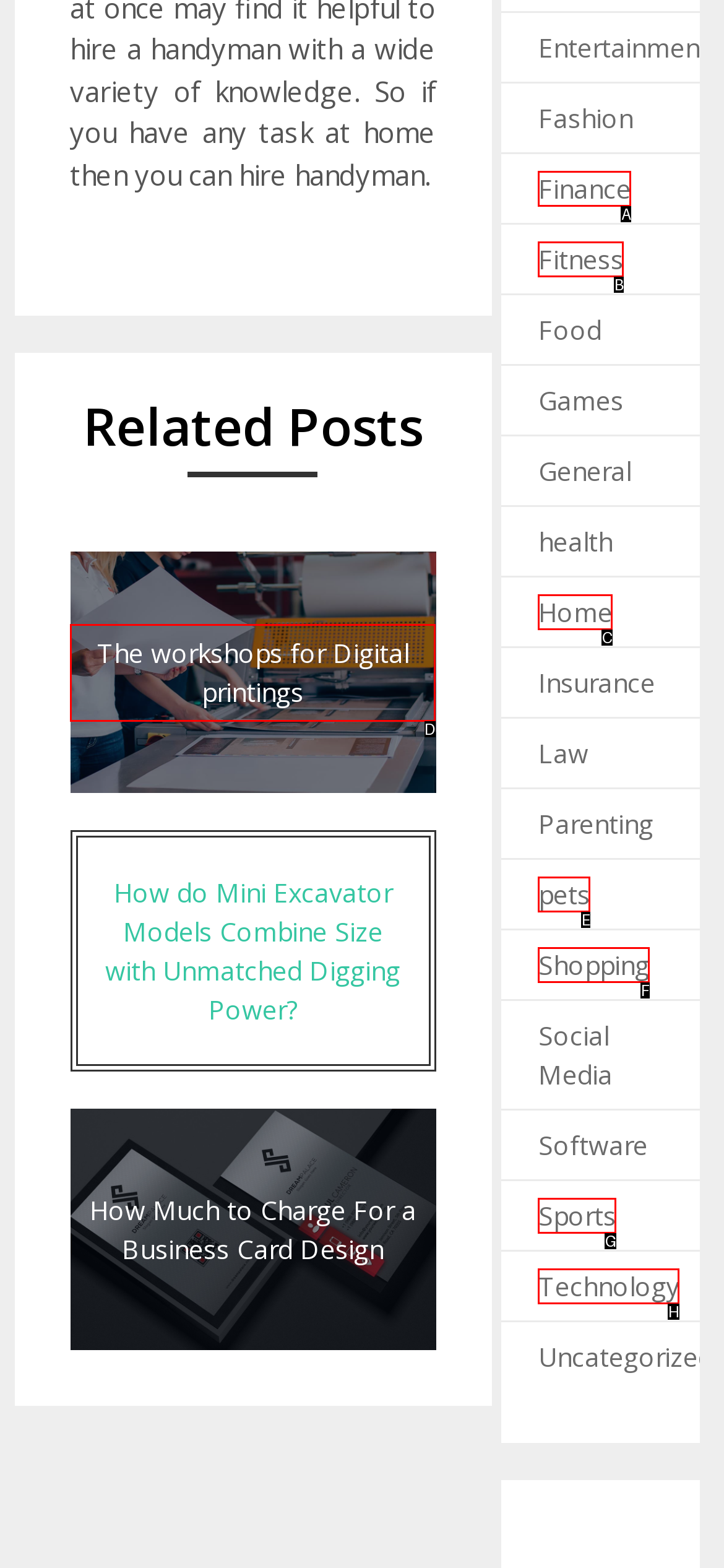Select the HTML element that needs to be clicked to carry out the task: Click on 'The workshops for Digital printings'
Provide the letter of the correct option.

D